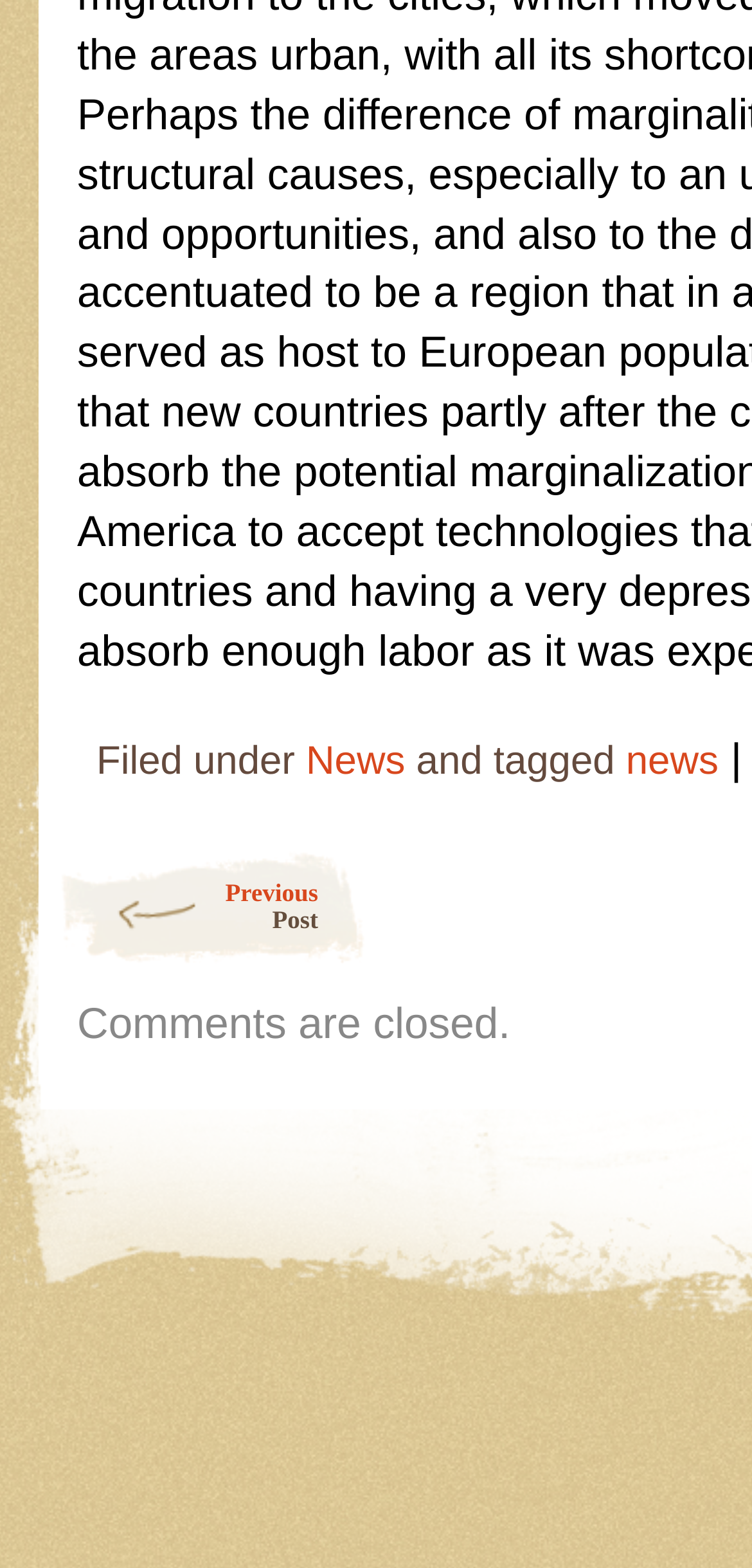Identify the bounding box for the UI element that is described as follows: "Previous Post".

[0.077, 0.543, 0.487, 0.616]